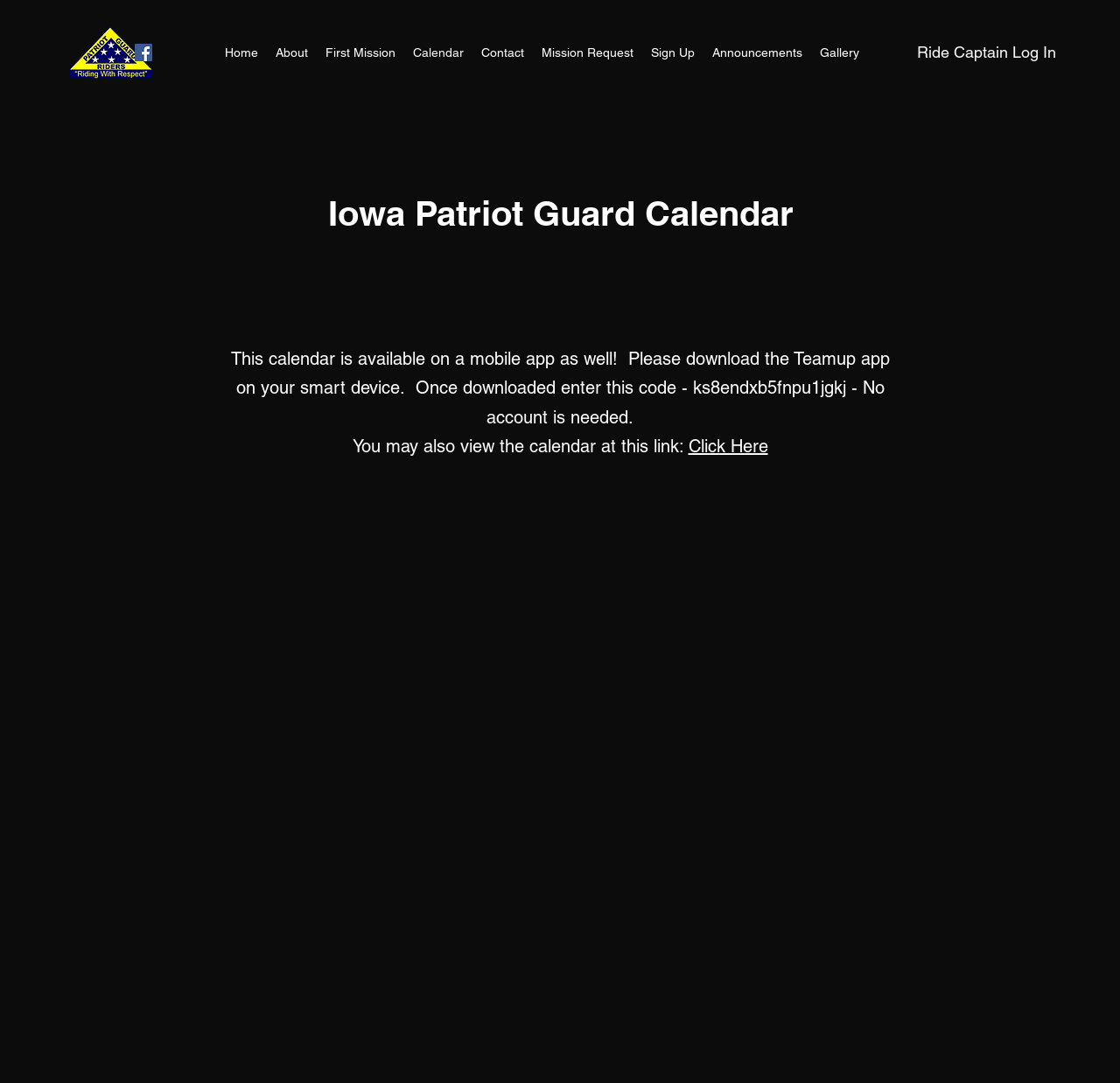Identify the webpage's primary heading and generate its text.

This calendar is available on a mobile app as well!  Please download the Teamup app on your smart device.  Once downloaded enter this code - ks8endxb5fnpu1jgkj - No account is needed.